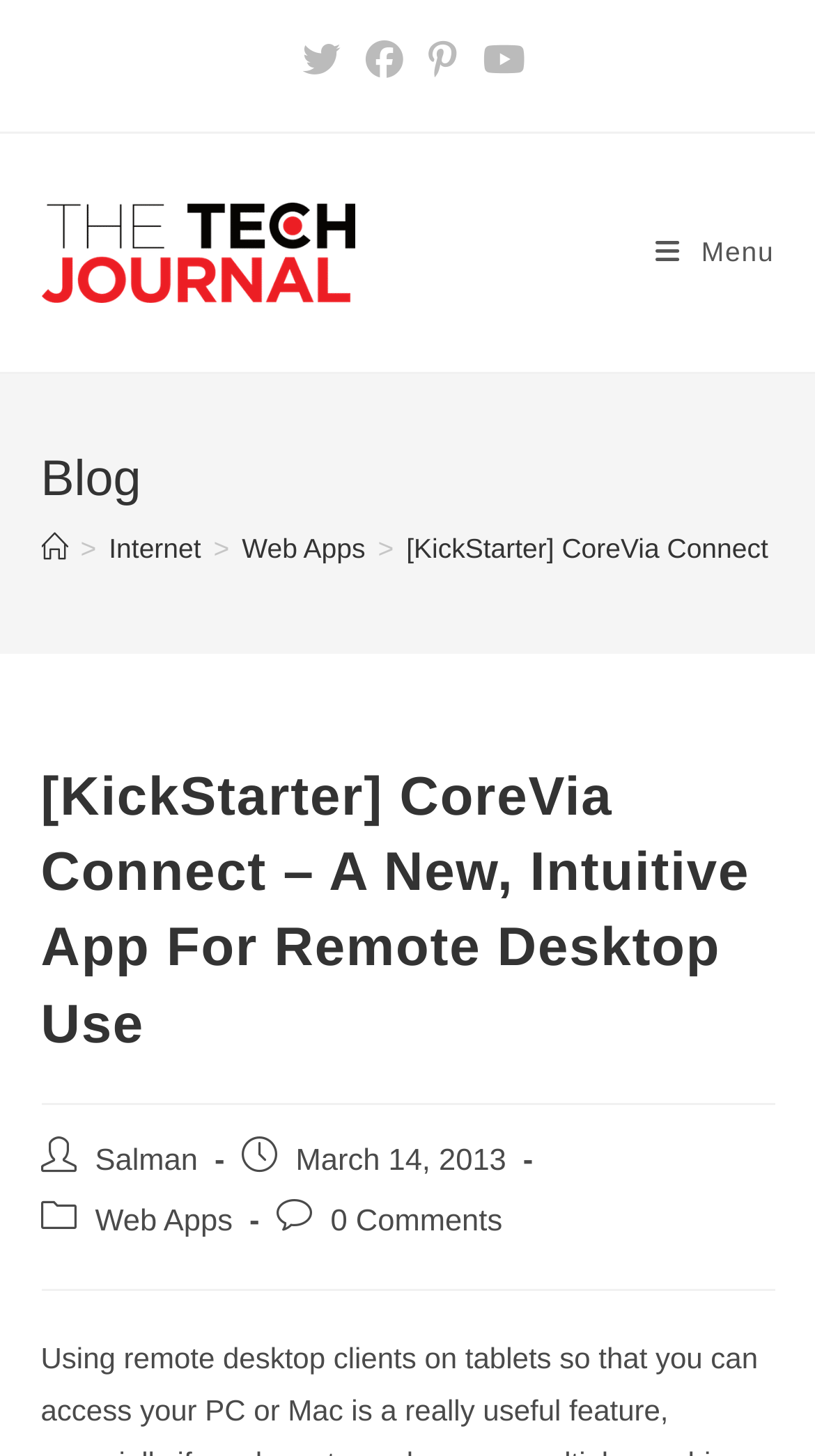What is the category of the post?
Please ensure your answer to the question is detailed and covers all necessary aspects.

I found the answer by looking at the 'Post category:' section, which mentions 'Web Apps' as the category of the post.